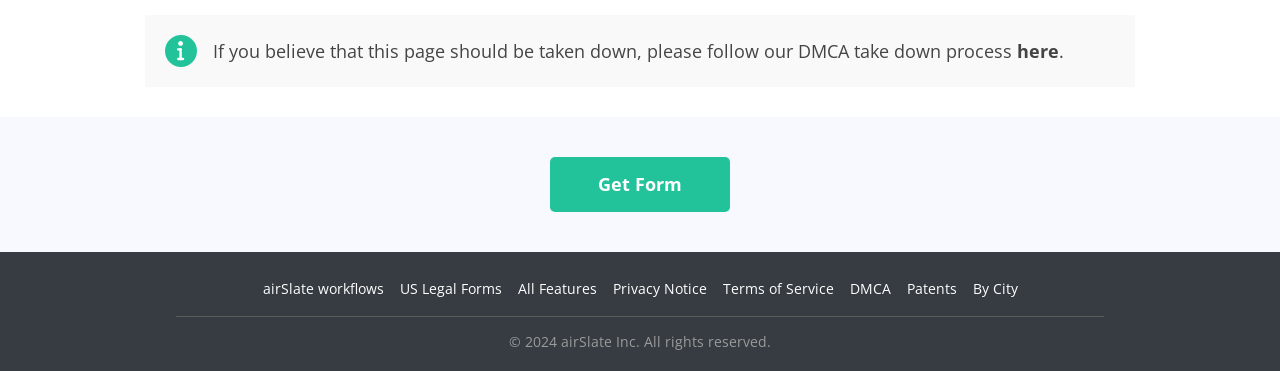Please determine the bounding box coordinates of the clickable area required to carry out the following instruction: "Check the Privacy Notice". The coordinates must be four float numbers between 0 and 1, represented as [left, top, right, bottom].

[0.479, 0.752, 0.552, 0.804]